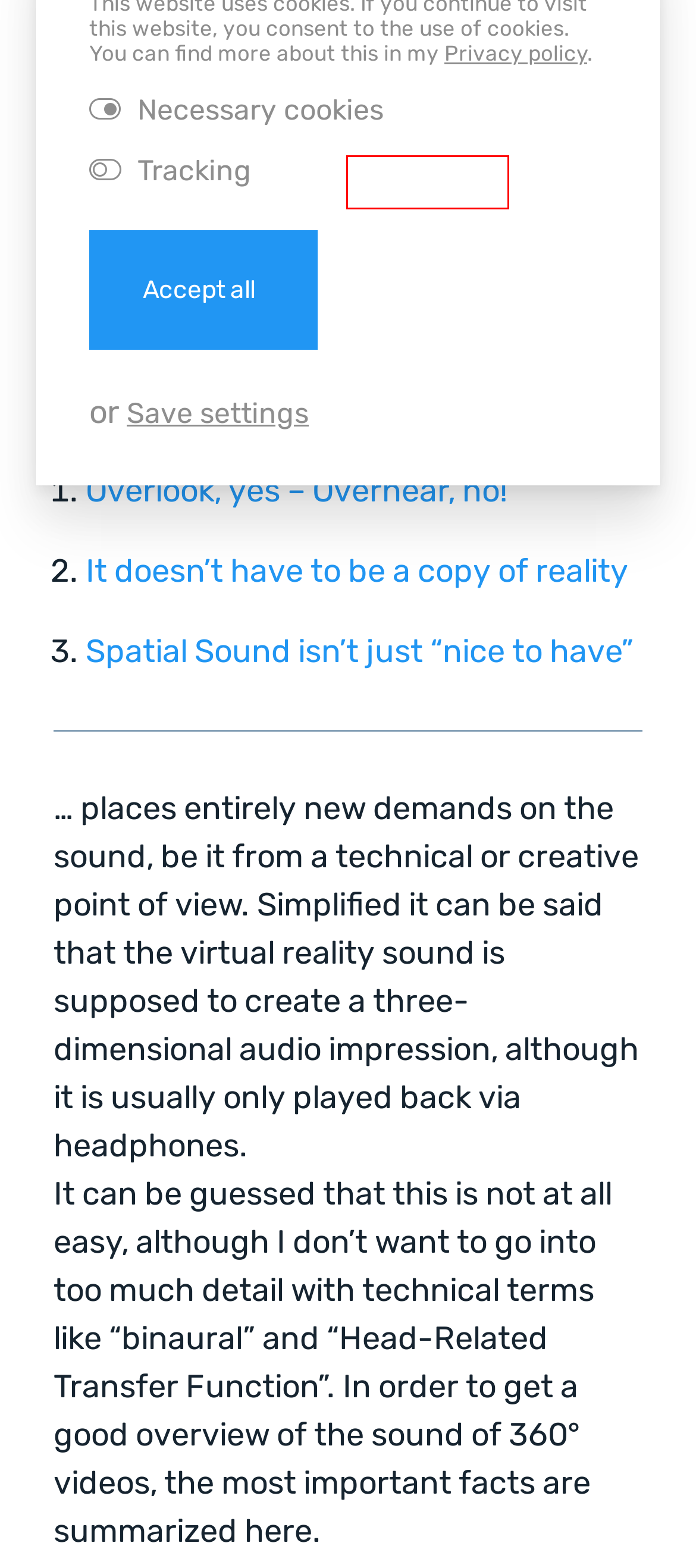You have a screenshot showing a webpage with a red bounding box highlighting an element. Choose the webpage description that best fits the new webpage after clicking the highlighted element. The descriptions are:
A. Impressum - VRTONUNG - Virtual Reality Sound
B. About Me - VRTONUNG - Virtual Reality Sound - Recording and Mixing
C. Datenschutz - VRTONUNG - Virtual Reality Sound
D. Contact - VRTONUNG - Virtual Reality Sound - Producer and Consultant
E. Virtual Reality Sound - Vorteile die man wissen muss - VRTonung
F. 180 Grad Video - VR180 auf YouTube von Google VR
G. VRTONUNG - Immersive Spatial Audio Blog for new media with 3D Sound
H. Spatial Audio format support for 360° Video Player VR Apps -

D